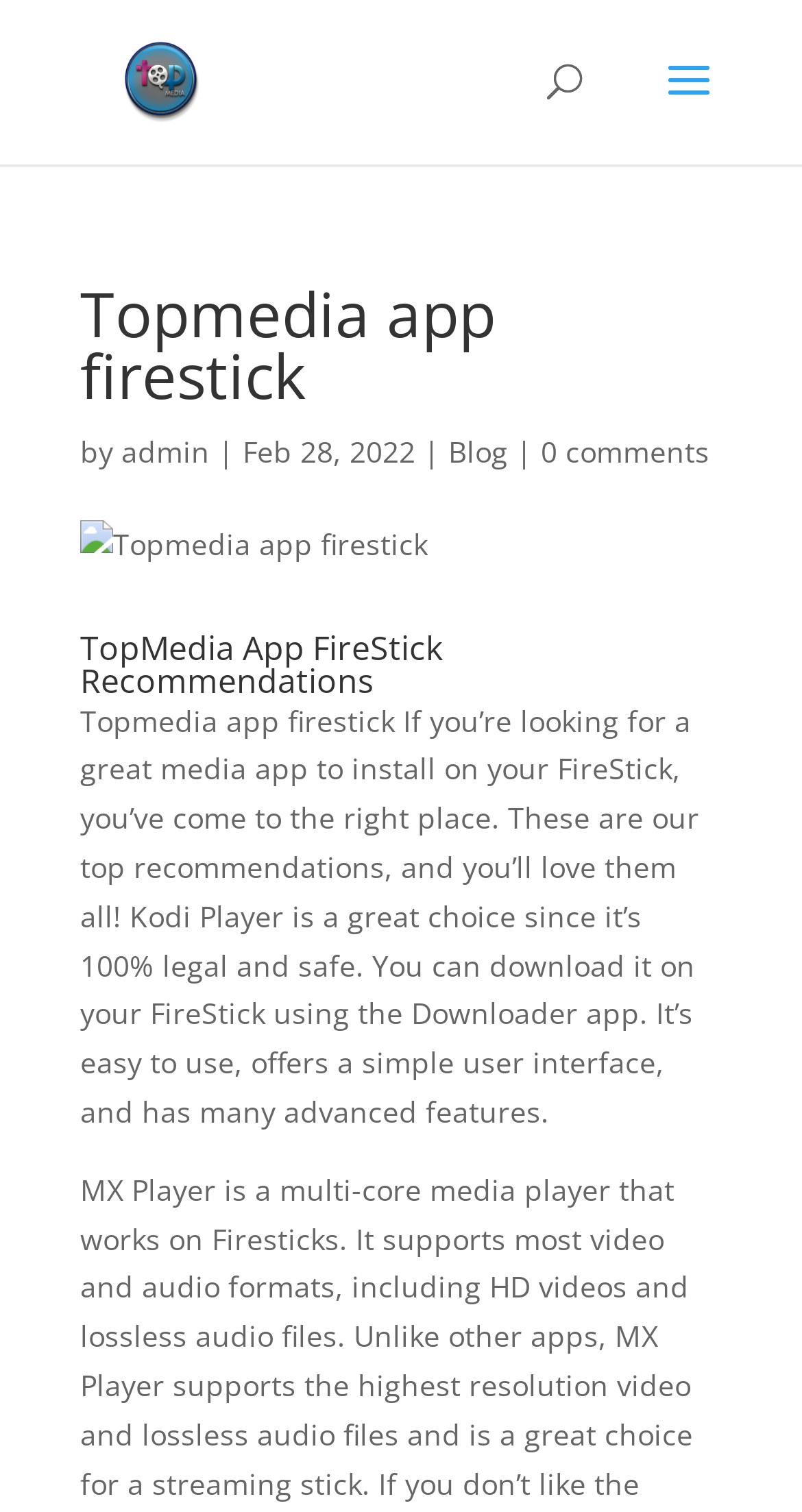How many comments does the article have?
Based on the image, answer the question with as much detail as possible.

The number of comments on the article can be found by looking at the link '0 comments', which indicates that there are no comments on the article.